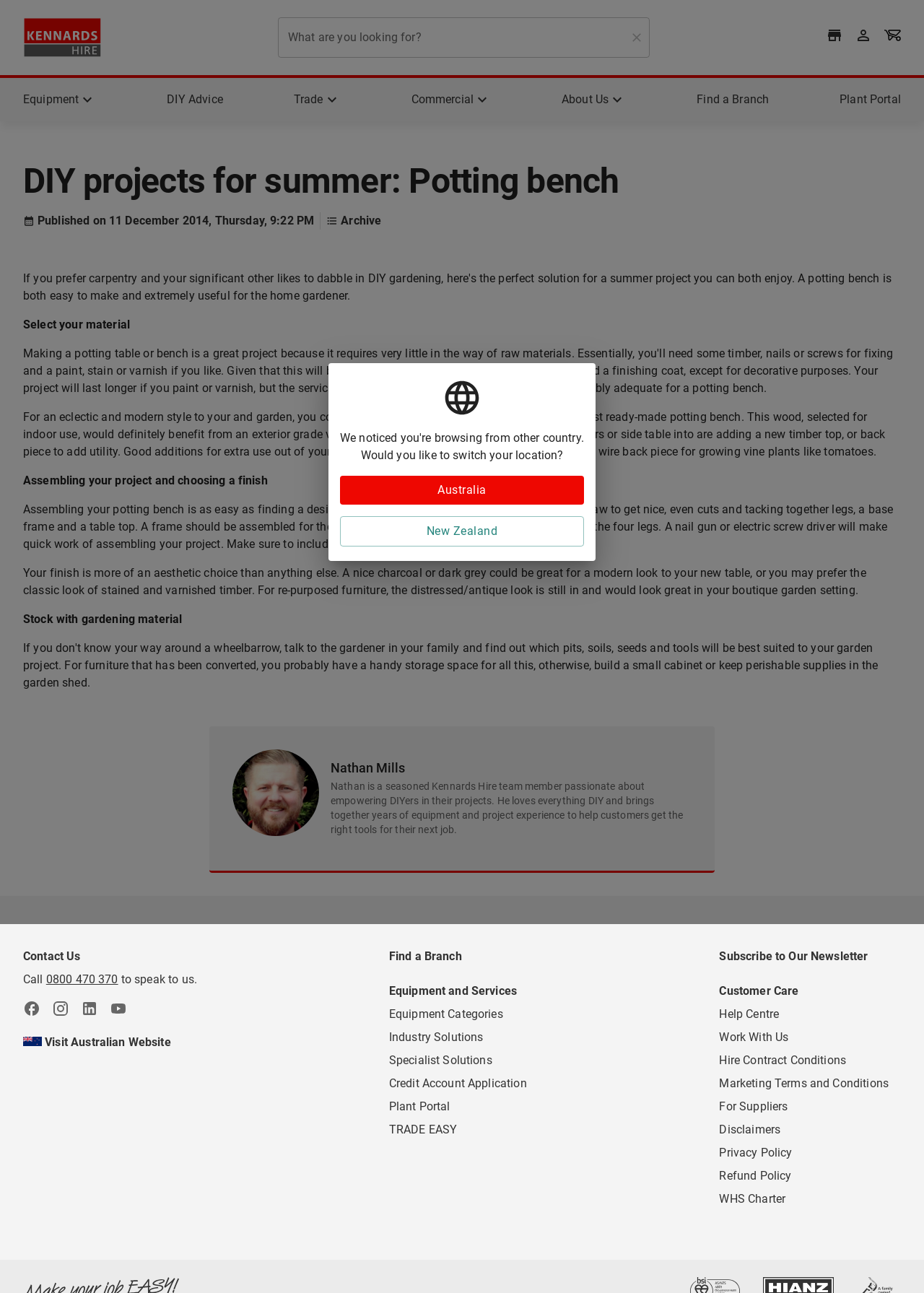Determine the bounding box coordinates for the UI element described. Format the coordinates as (top-left x, top-left y, bottom-right x, bottom-right y) and ensure all values are between 0 and 1. Element description: aria-label="Visit Kennards Hire's YouTube page"

[0.119, 0.777, 0.138, 0.789]